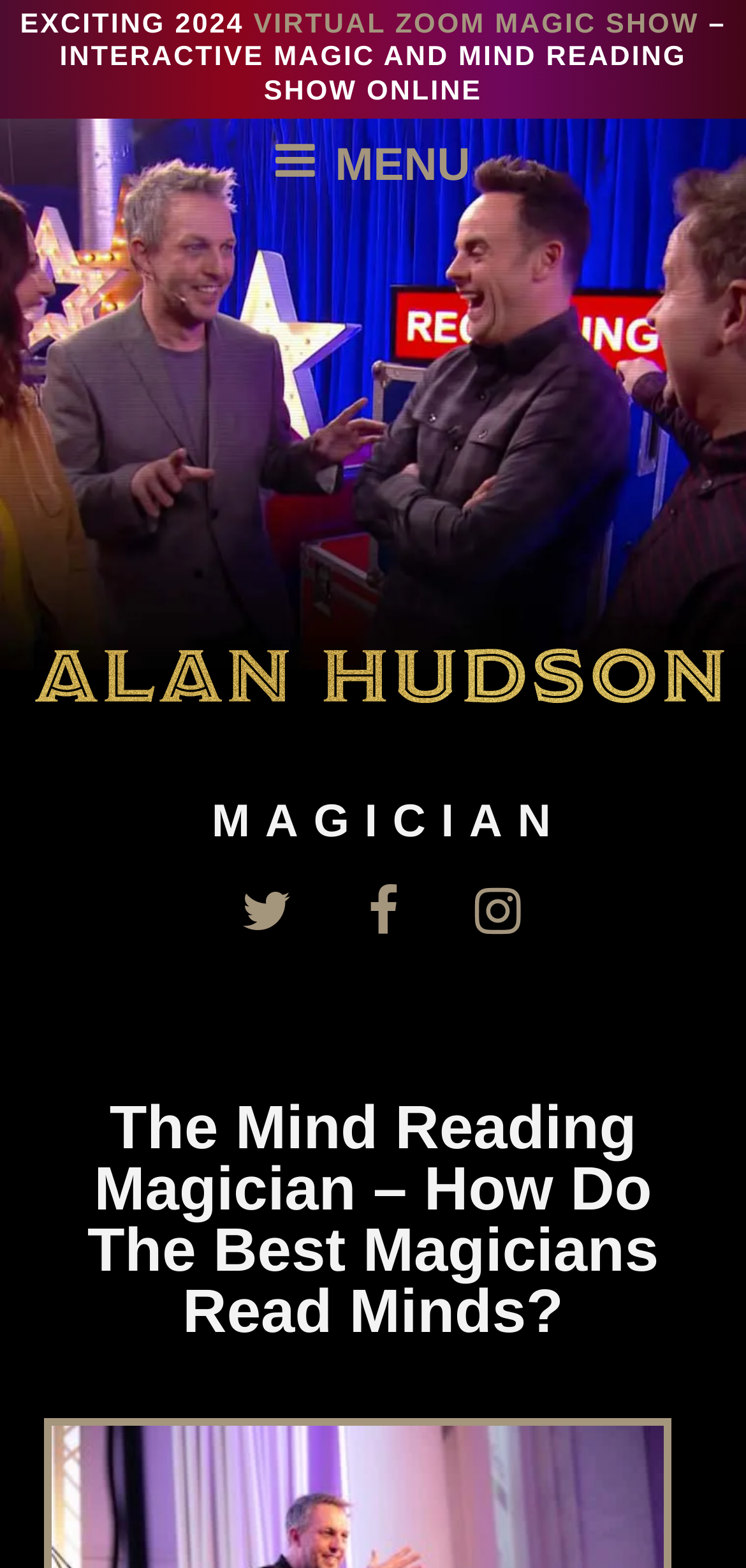Please look at the image and answer the question with a detailed explanation: What type of magician is Alan Hudson?

Alan Hudson is a Close Up/Table Magician, which is mentioned in the link 'Virtual Magician USA, UK for Hire | Close Up/Table Magician' on the webpage.